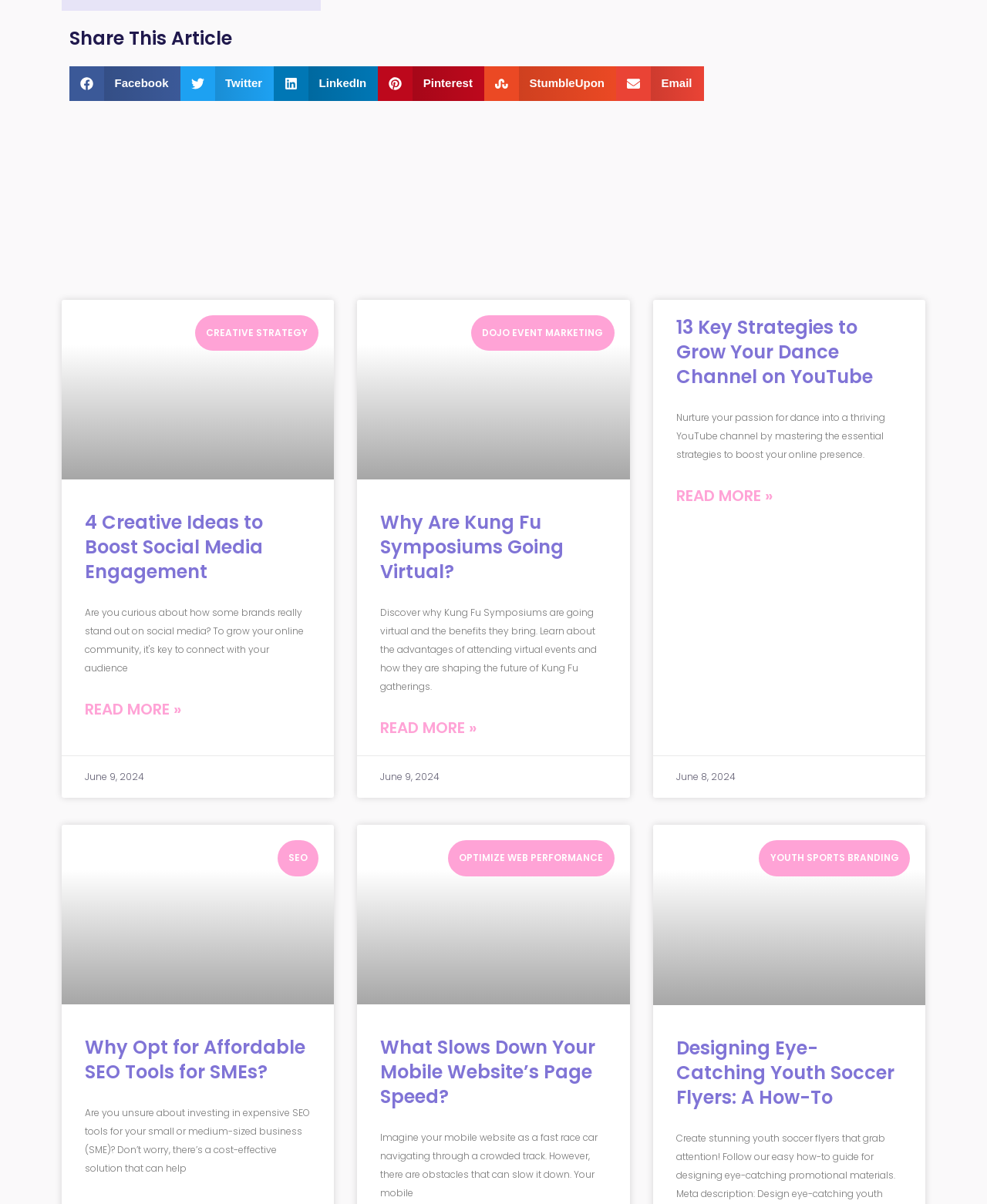Using the webpage screenshot, locate the HTML element that fits the following description and provide its bounding box: "parent_node: SEO".

[0.062, 0.685, 0.339, 0.834]